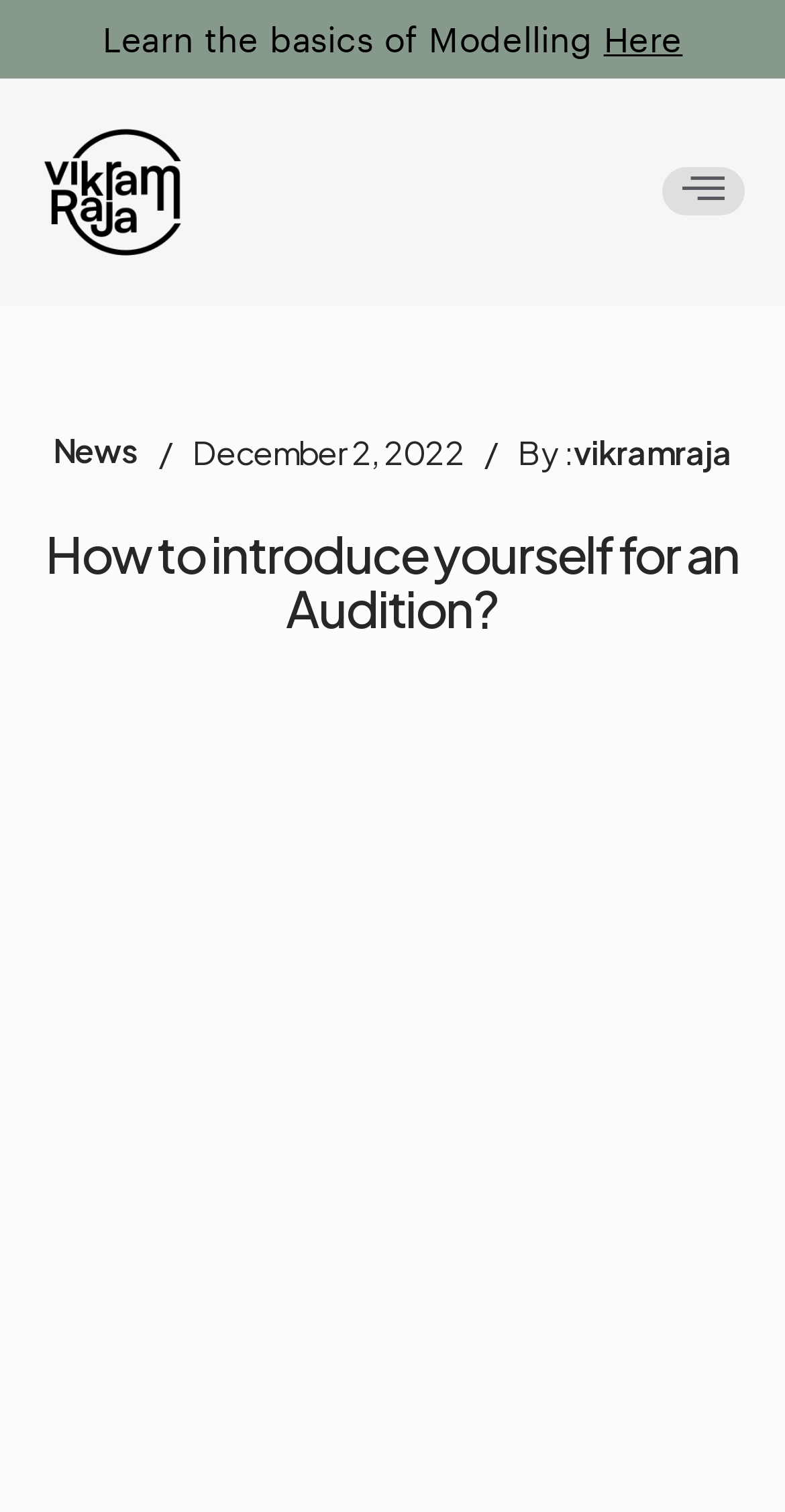What is the date of the article?
Refer to the image and answer the question using a single word or phrase.

December 2, 2022